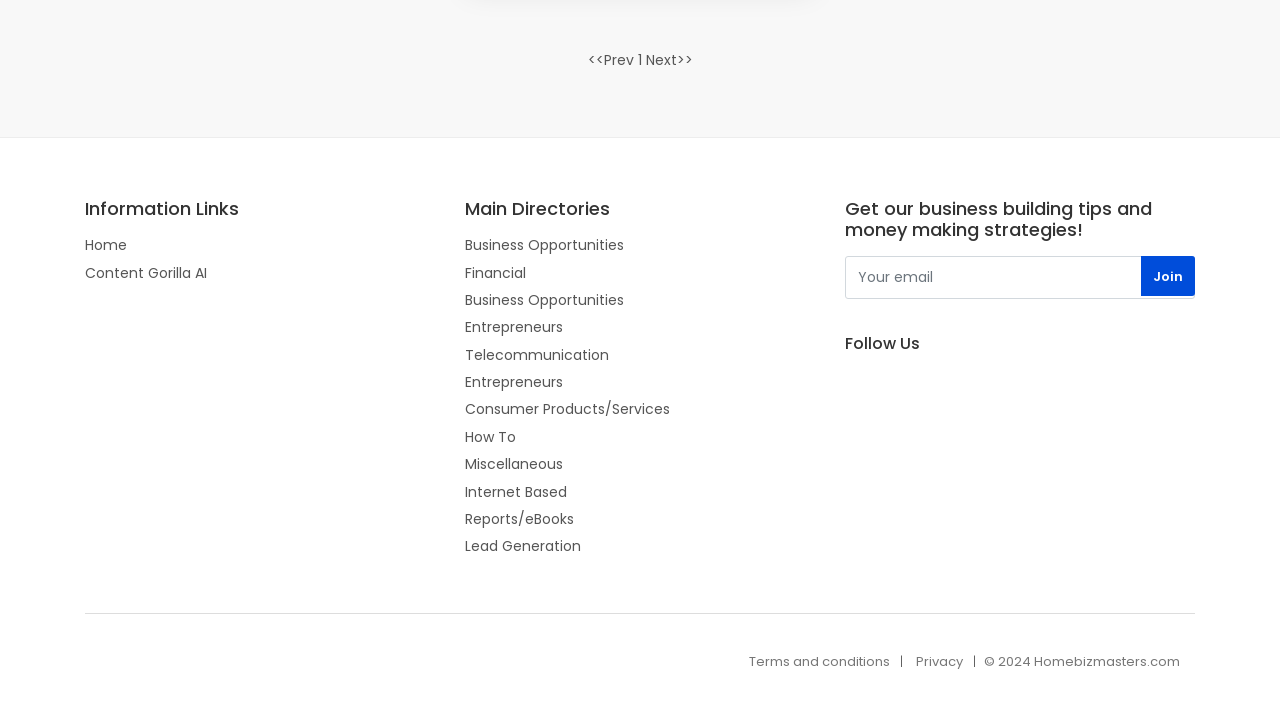Use one word or a short phrase to answer the question provided: 
What is the purpose of the textbox?

Enter email